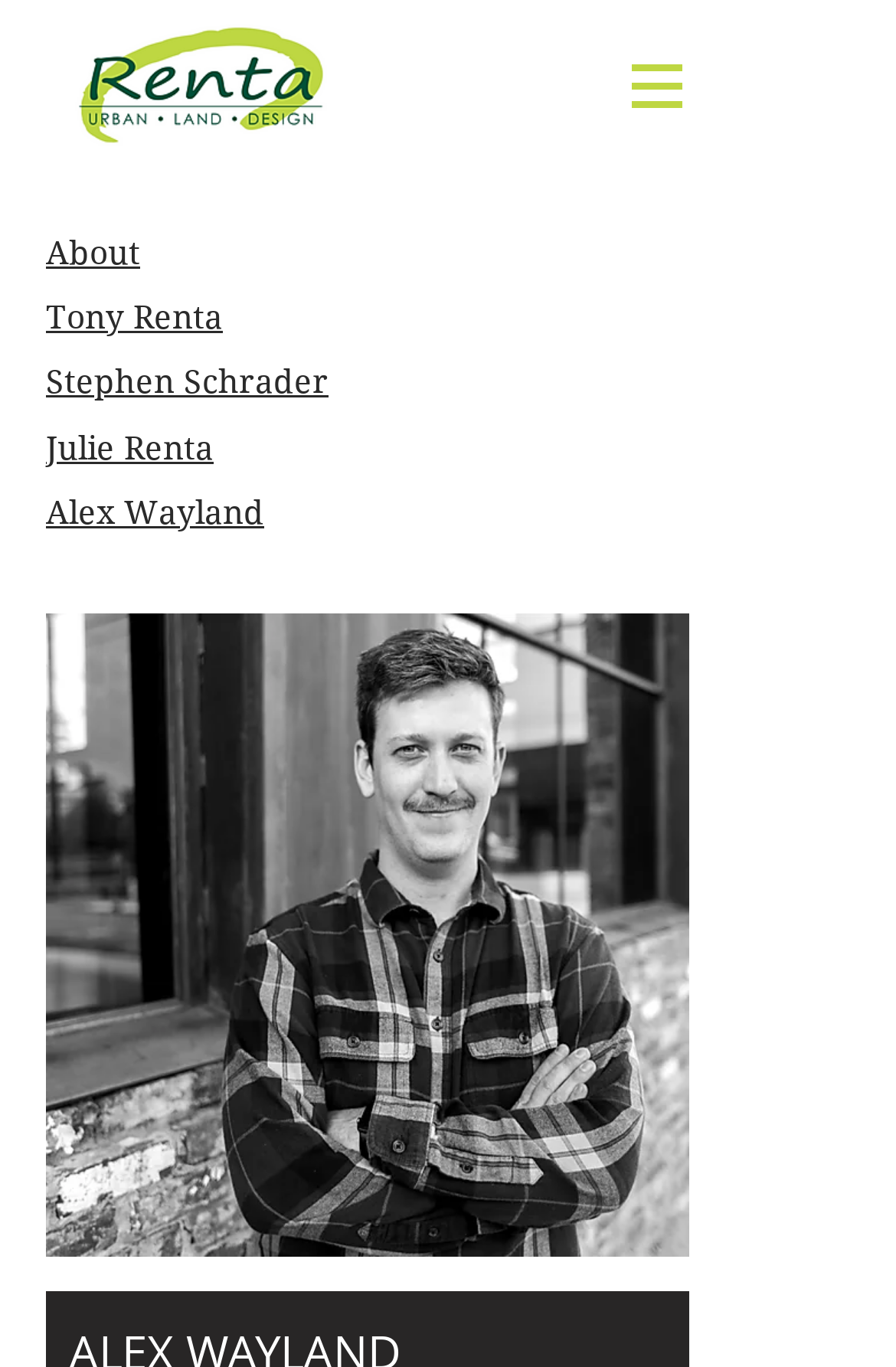Give a full account of the webpage's elements and their arrangement.

The webpage is about Alex Wayland, with a focus on RULD4. At the top left corner, there is a website logo image. On the top right corner, there is a button to open a navigation menu. Below the logo, there are five headings arranged vertically, each with a corresponding link. The headings are "About", "Tony Renta", "Stephen Schrader", "Julie Renta", and "Alex Wayland", in that order. 

Below these headings, there is a large image that takes up most of the page, which appears to be a portrait of Alex Wayland. The image is centered on the page, with a significant amount of space above and below it.